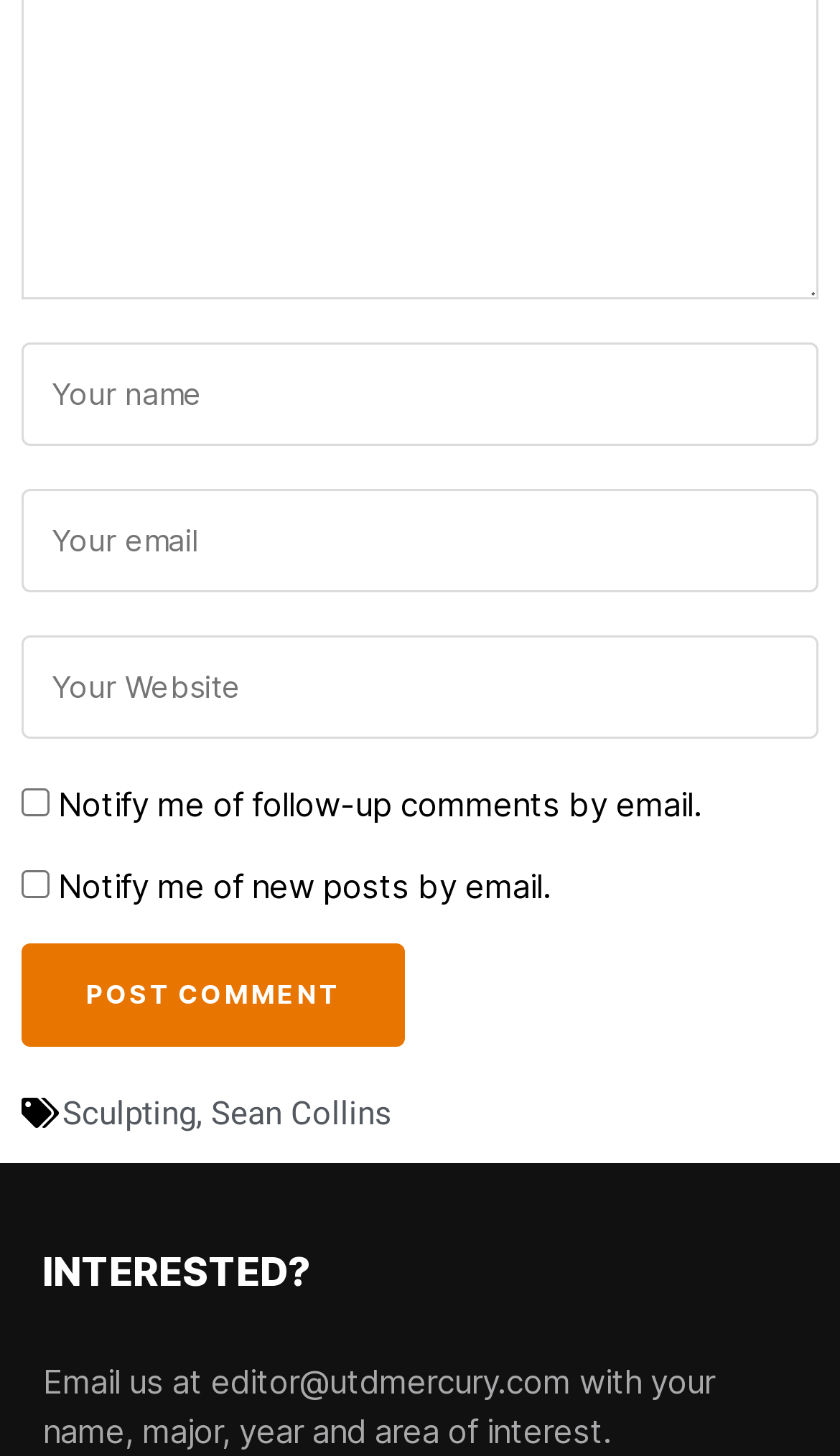Please mark the clickable region by giving the bounding box coordinates needed to complete this instruction: "Click on NEWS".

None